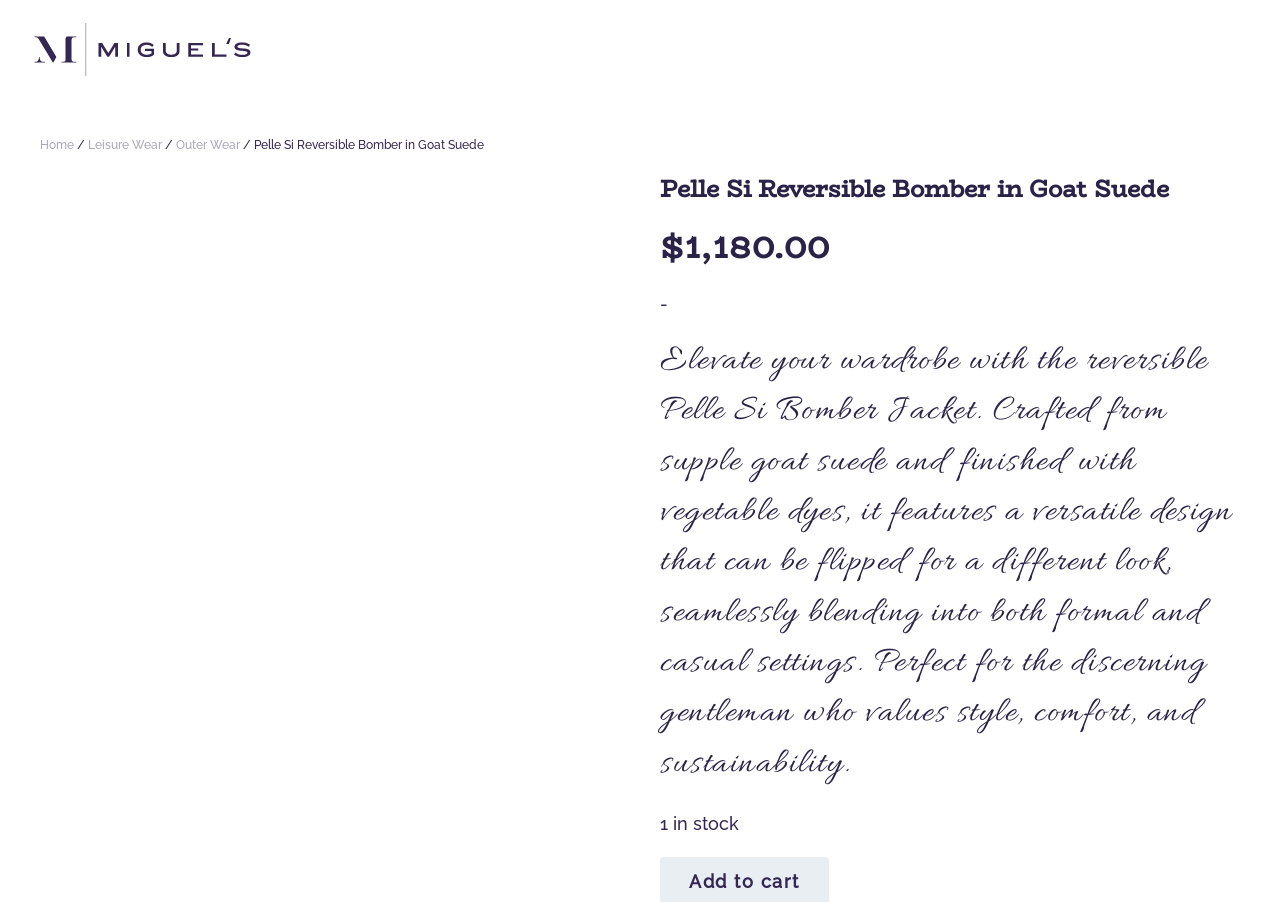Please analyze the image and provide a thorough answer to the question:
What is the price of the Pelle Si Reversible Bomber?

The price of the Pelle Si Reversible Bomber can be found in the product description section, where it is listed as '$1,180.00'.